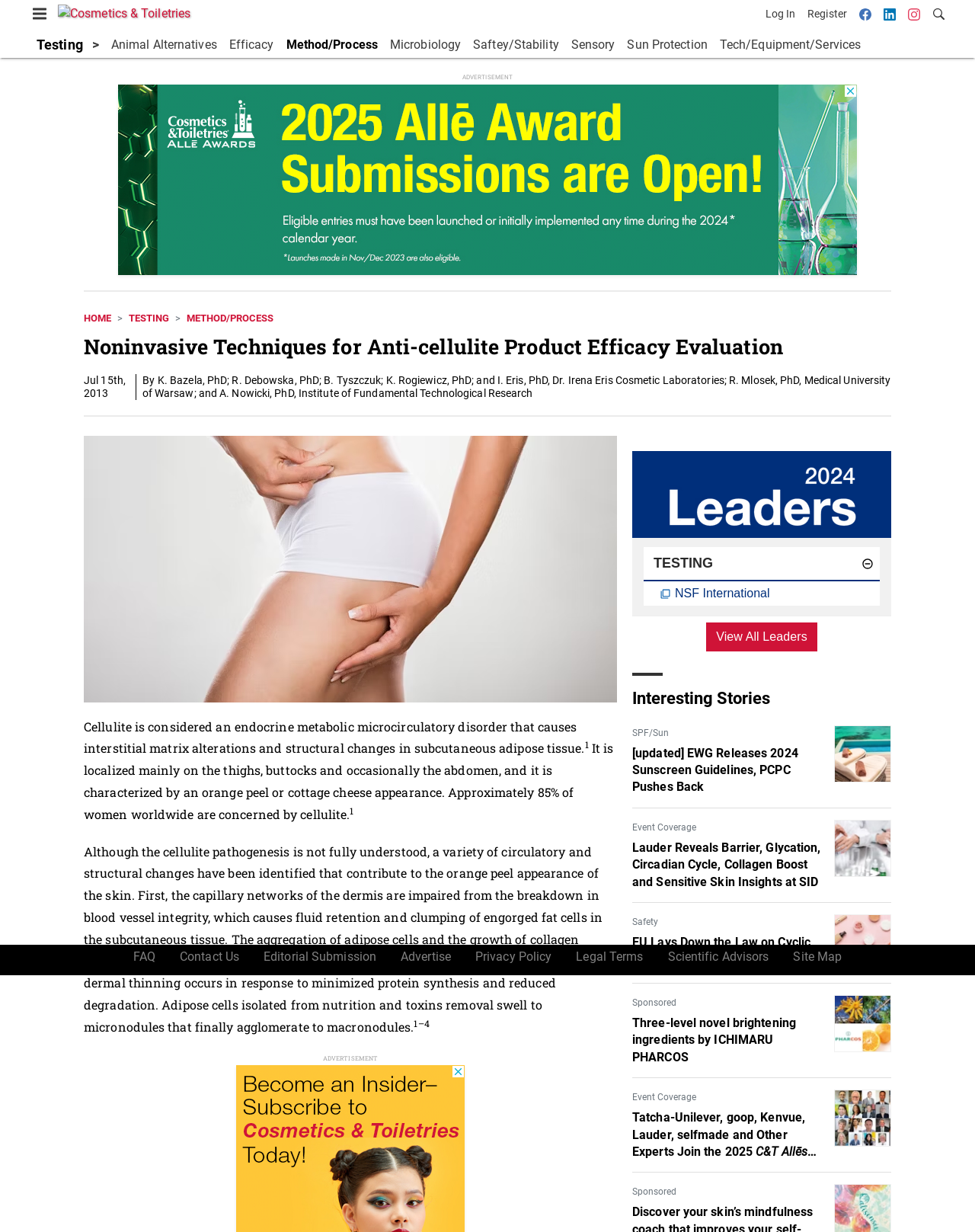What is the name of the laboratory mentioned in the webpage?
Based on the image, please offer an in-depth response to the question.

After carefully reading the webpage content, I found that the name of the laboratory mentioned is Dr. Irena Eris Cosmetic Laboratories, which is mentioned in the author list of the article.